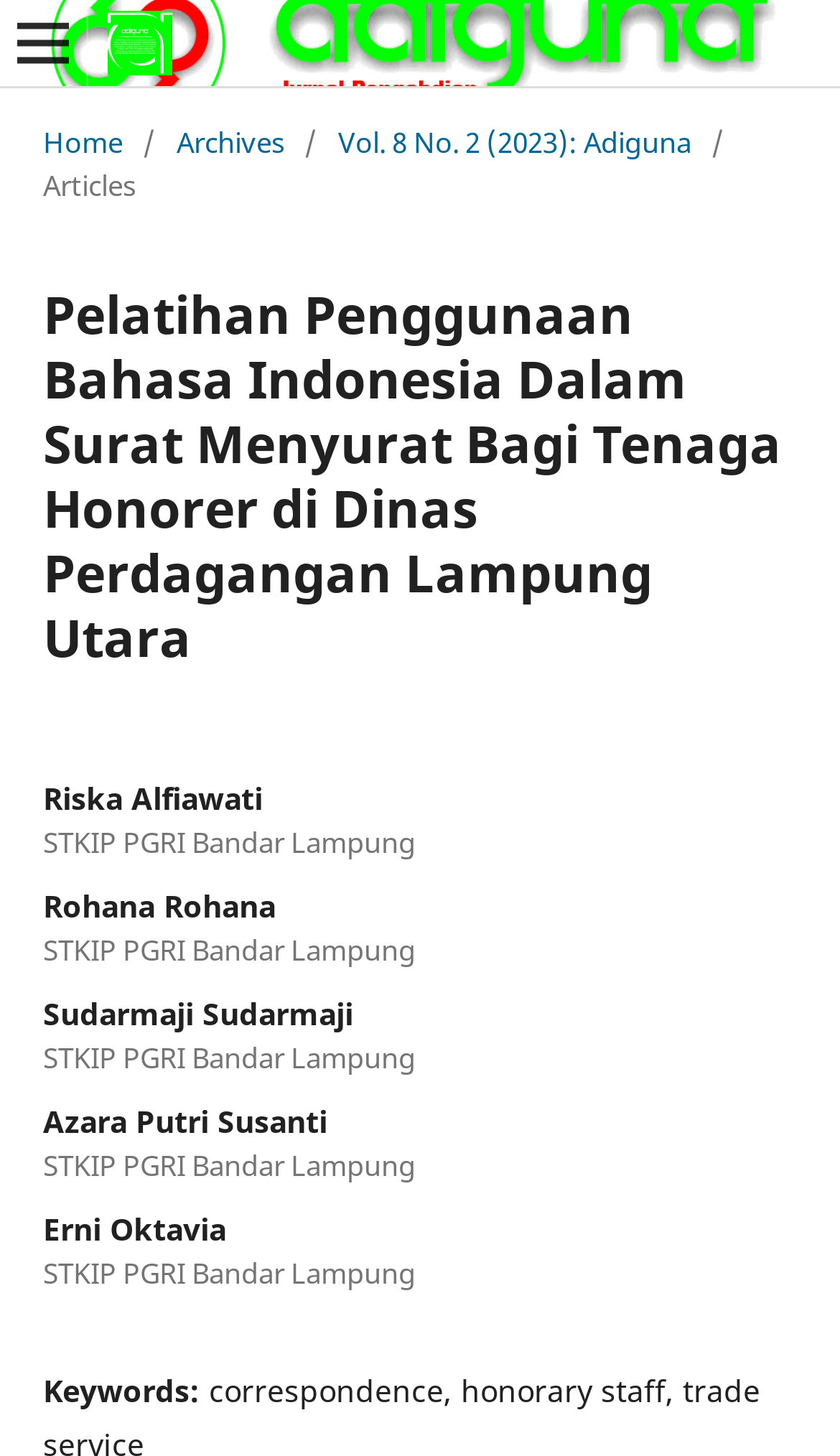Based on the element description, predict the bounding box coordinates (top-left x, top-left y, bottom-right x, bottom-right y) for the UI element in the screenshot: Home

[0.051, 0.083, 0.146, 0.112]